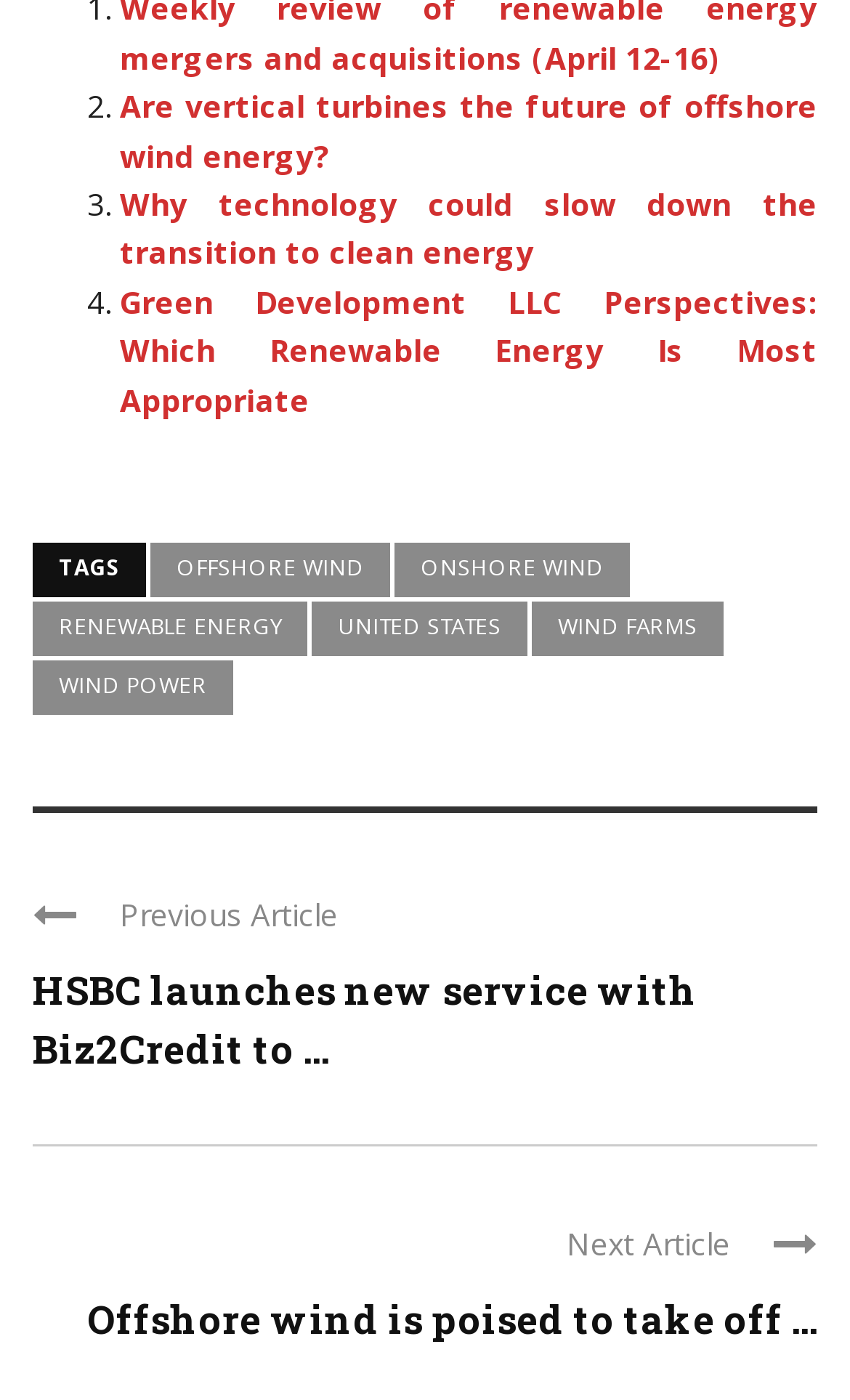Please mark the bounding box coordinates of the area that should be clicked to carry out the instruction: "Click on the link to read about the future of offshore wind energy".

[0.141, 0.061, 0.962, 0.126]